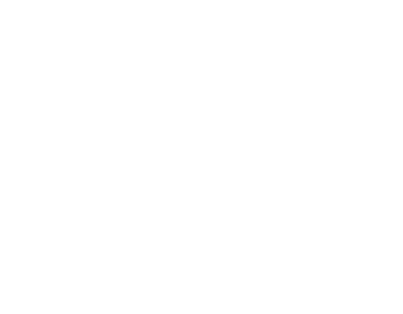Explain in detail what you see in the image.

The image showcases a stylish party bus, emblematic of modern luxury vehicle offerings for special events like proms and graduations. This vehicle represents an exciting way to make a memorable entrance, combining comfort and sophistication. The text accompanying this section promotes the service of hiring luxury chauffeur cars, highlighting a diverse selection ranging from classic wedding cars to contemporary sports cars. The narrative emphasizes making such significant occasions extraordinary with high-end transport options, perfect for ensuring a grand arrival at one’s big day.